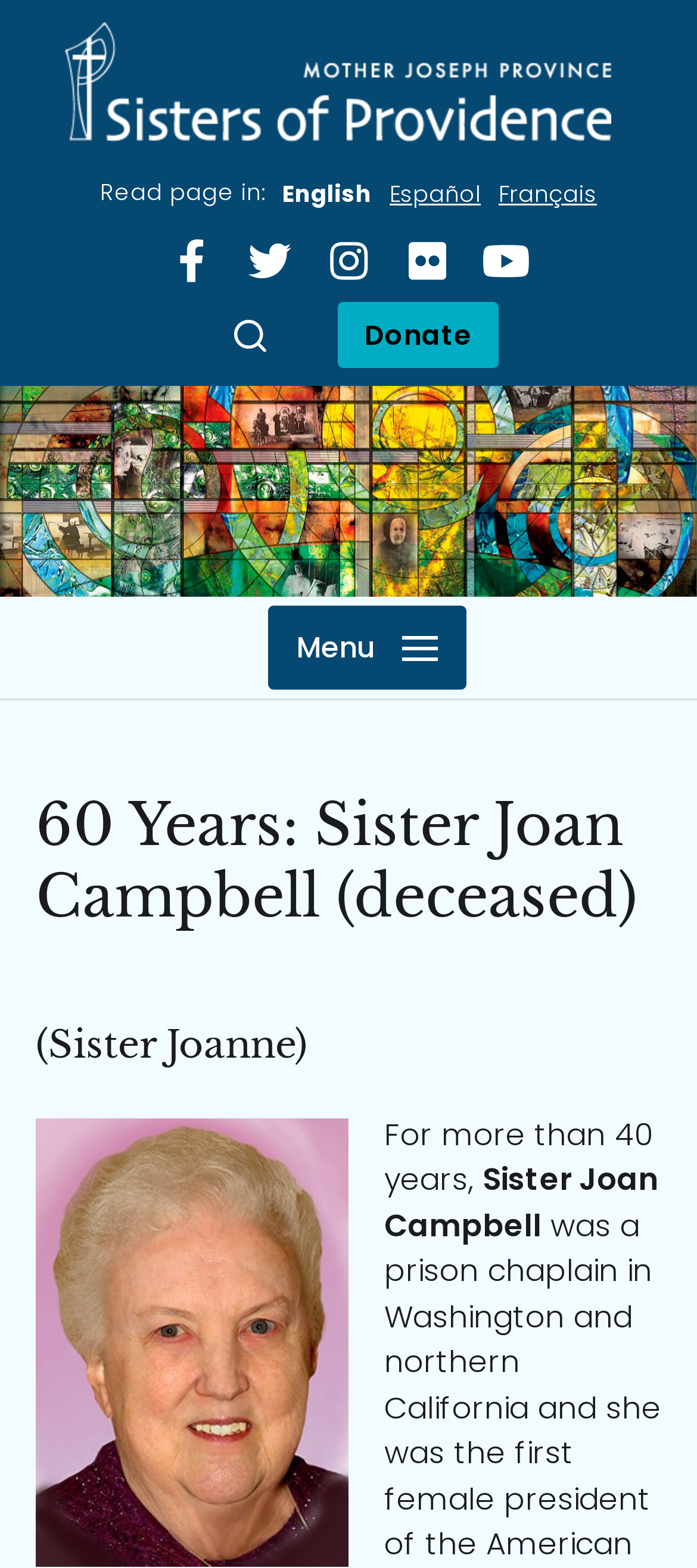Extract the main title from the webpage and generate its text.

60 Years: Sister Joan Campbell (deceased)